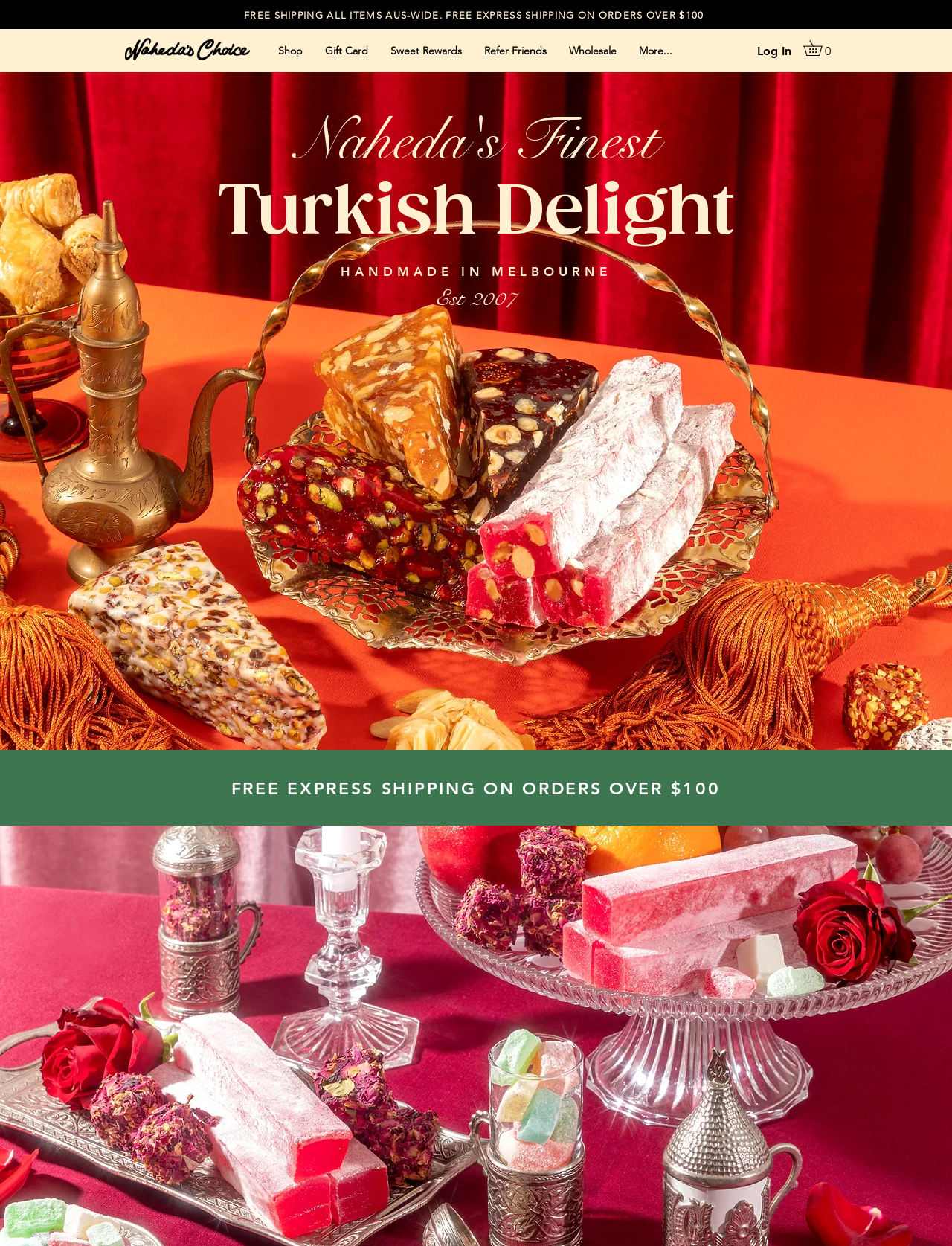Please determine the bounding box coordinates of the element's region to click in order to carry out the following instruction: "Browse the 'Gift Card' section". The coordinates should be four float numbers between 0 and 1, i.e., [left, top, right, bottom].

[0.33, 0.033, 0.398, 0.048]